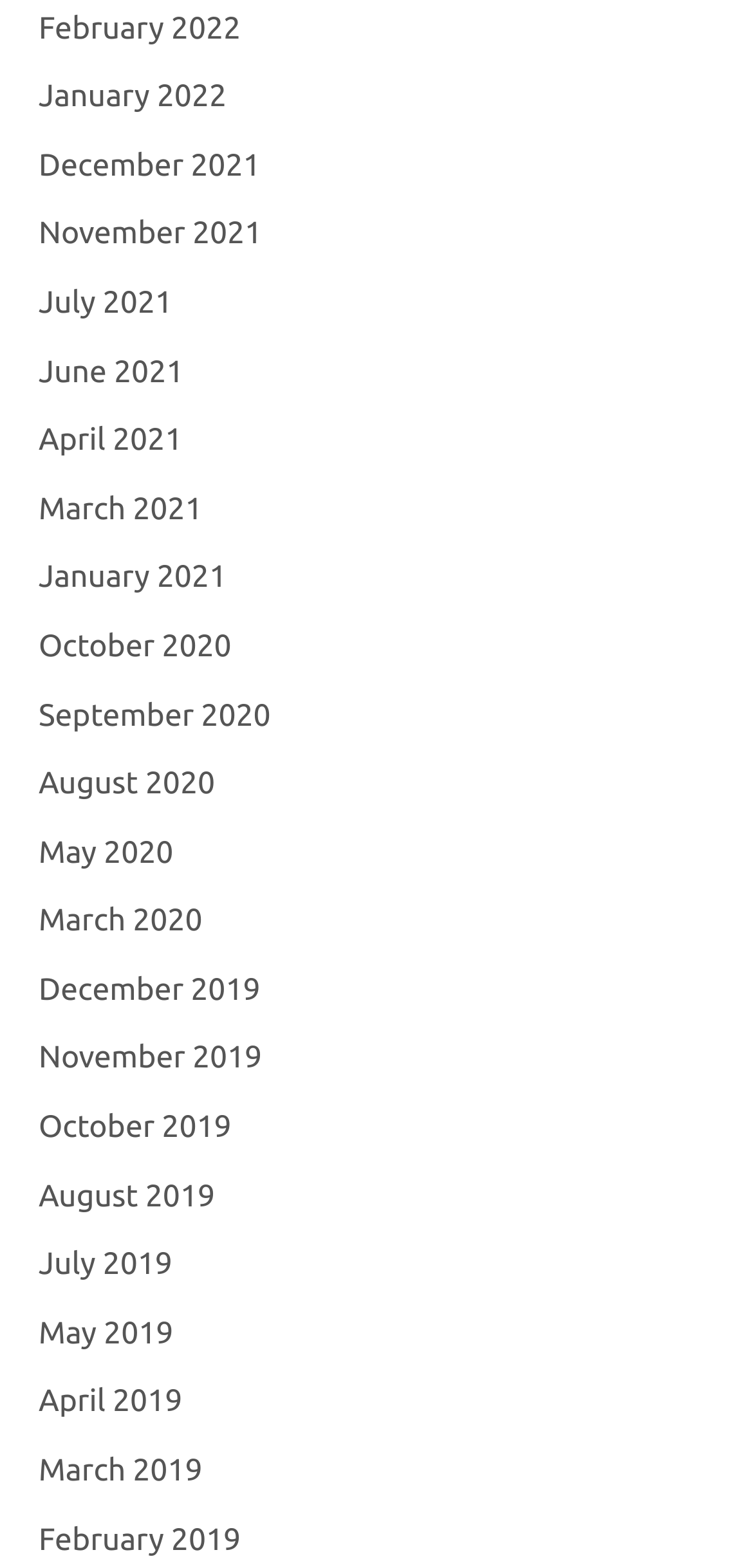How many months are available in the year 2021? Examine the screenshot and reply using just one word or a brief phrase.

5